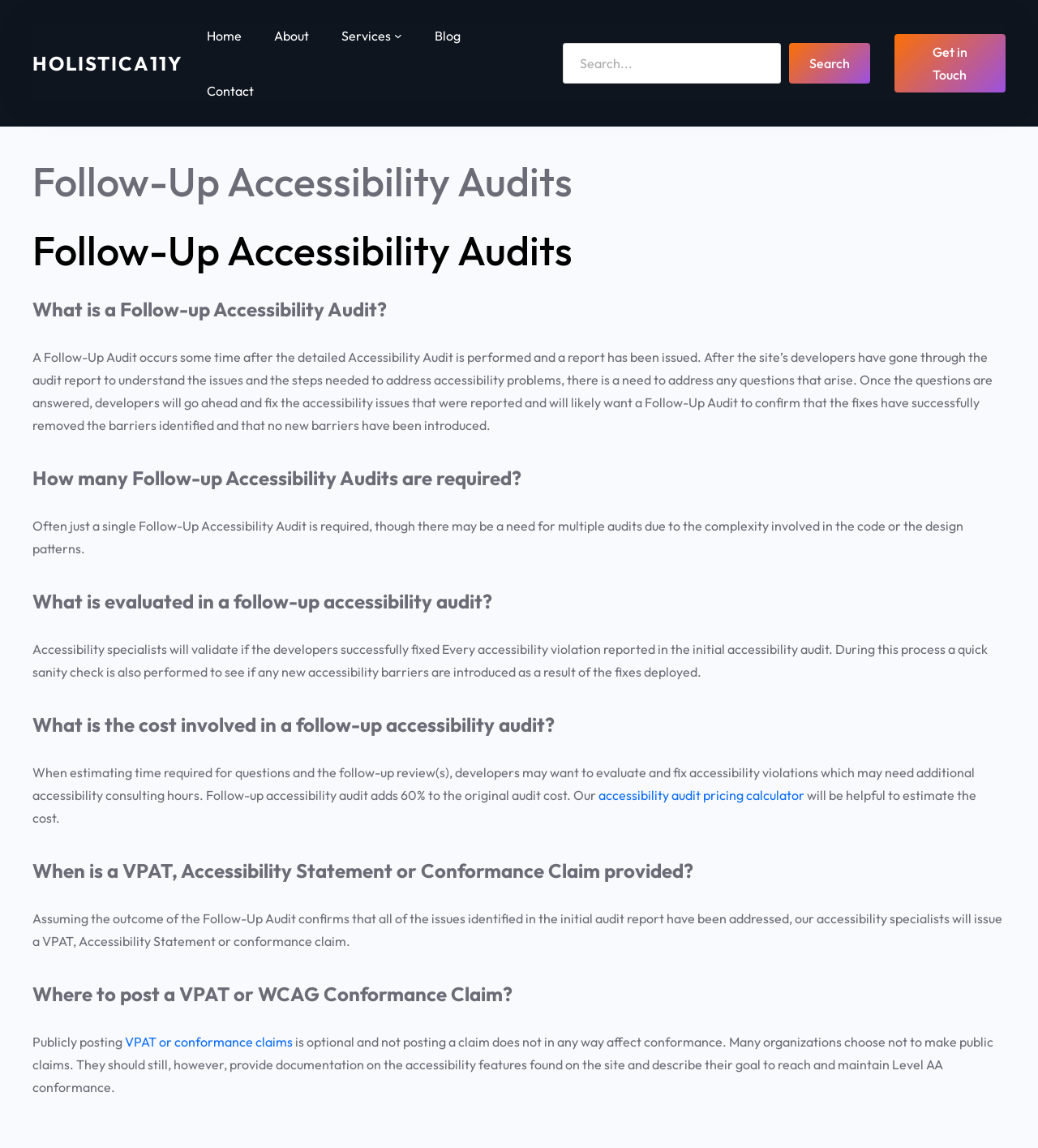Carefully observe the image and respond to the question with a detailed answer:
What is evaluated in a follow-up accessibility audit?

During a follow-up accessibility audit, accessibility specialists validate if the developers successfully fixed every accessibility violation reported in the initial accessibility audit, and also perform a quick sanity check to see if any new accessibility barriers are introduced as a result of the fixes deployed.